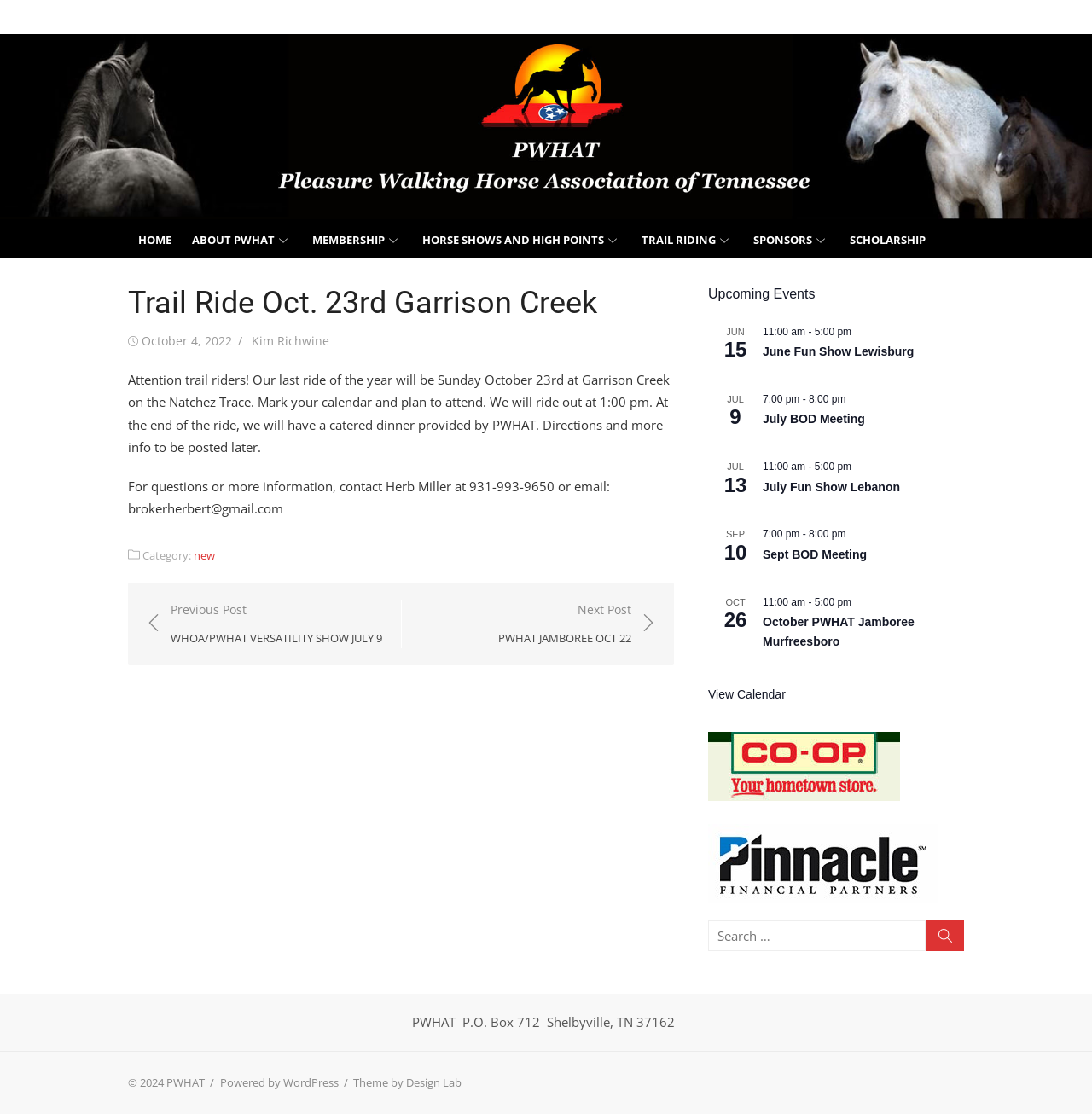Generate a thorough caption that explains the contents of the webpage.

This webpage is about the Pleasure Walking Horse Association of Tennessee (PWHAT) and features a trail ride event on October 23rd at Garrison Creek. At the top of the page, there is a navigation menu with links to "HOME", "ABOUT PWHAT", "MEMBERSHIP", "HORSE SHOWS AND HIGH POINTS", "TRAIL RIDING", "SPONSORS", and "SCHOLARSHIP". 

Below the navigation menu, there is a main section that contains an article about the trail ride event. The article has a heading "Trail Ride Oct. 23rd Garrison Creek" and provides details about the event, including the date, time, and location. It also mentions that a catered dinner will be provided by PWHAT after the ride. 

To the right of the main section, there is a complementary section that lists upcoming events. The events are listed in a chronological order, with the earliest event being the "June Fun Show Lewisburg" on an unspecified date in June, followed by the "July BOD Meeting" on July 9, the "July Fun Show Lebanon" on July 13, the "Sept BOD Meeting" on September 10, and finally the "Trail Ride Oct. 23rd Garrison Creek" on October 23. Each event has a link to its respective page.

At the bottom of the page, there is a footer section that contains a category link and a post navigation section with links to the previous and next posts.